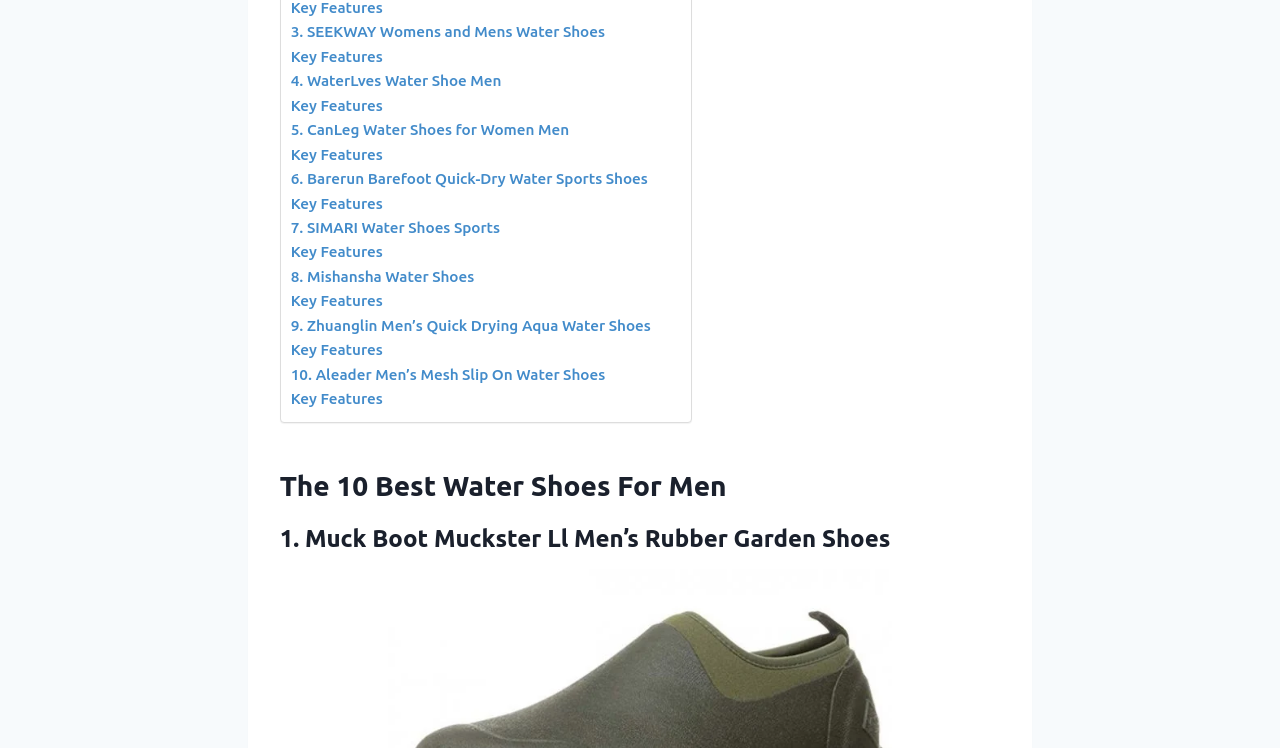Provide a short answer using a single word or phrase for the following question: 
Is there a water shoe from Muck Boot?

Yes